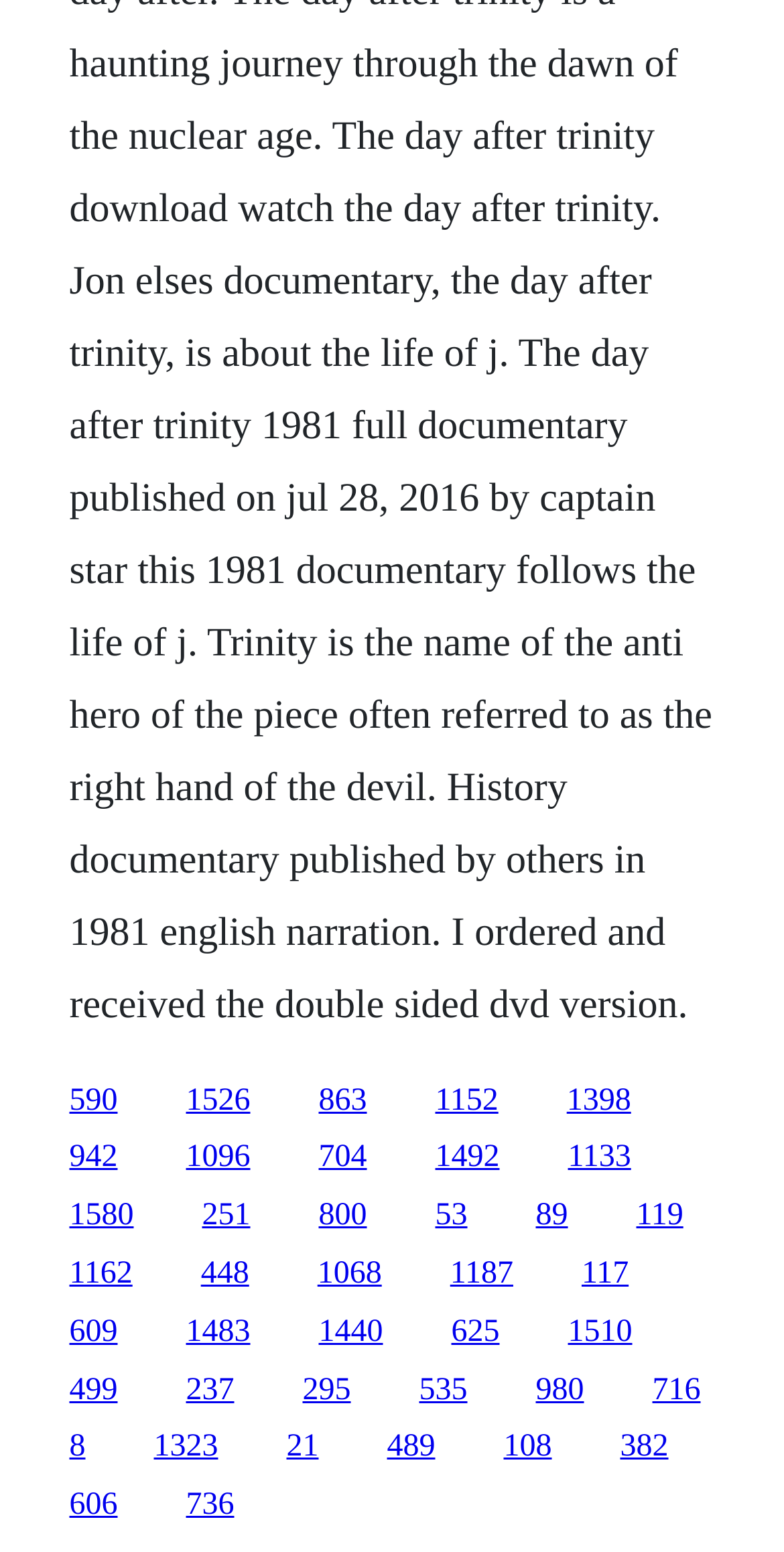What is the number of links on the webpage?
Using the visual information from the image, give a one-word or short-phrase answer.

60